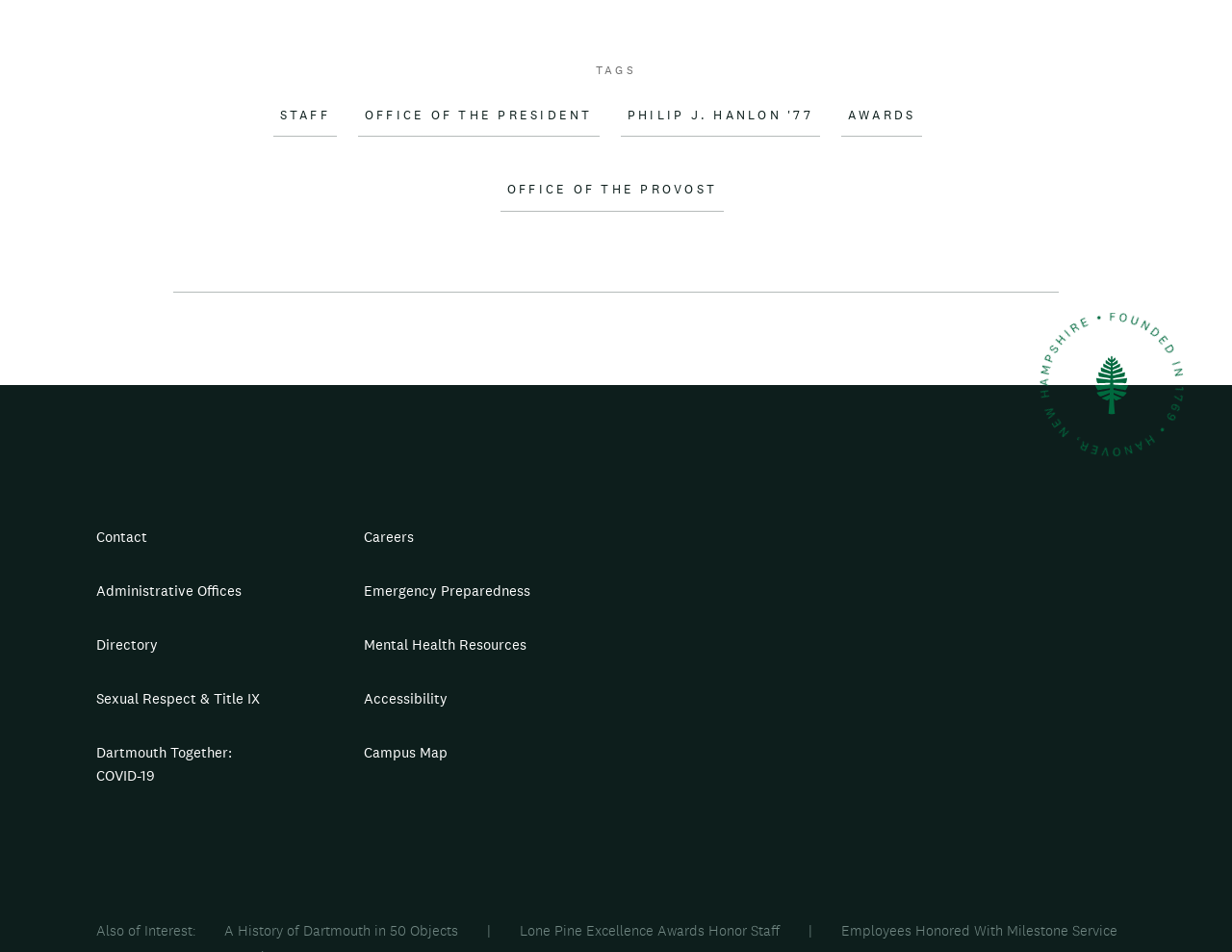Determine the bounding box coordinates of the UI element described by: "Philip J. Hanlon '77".

[0.504, 0.113, 0.665, 0.144]